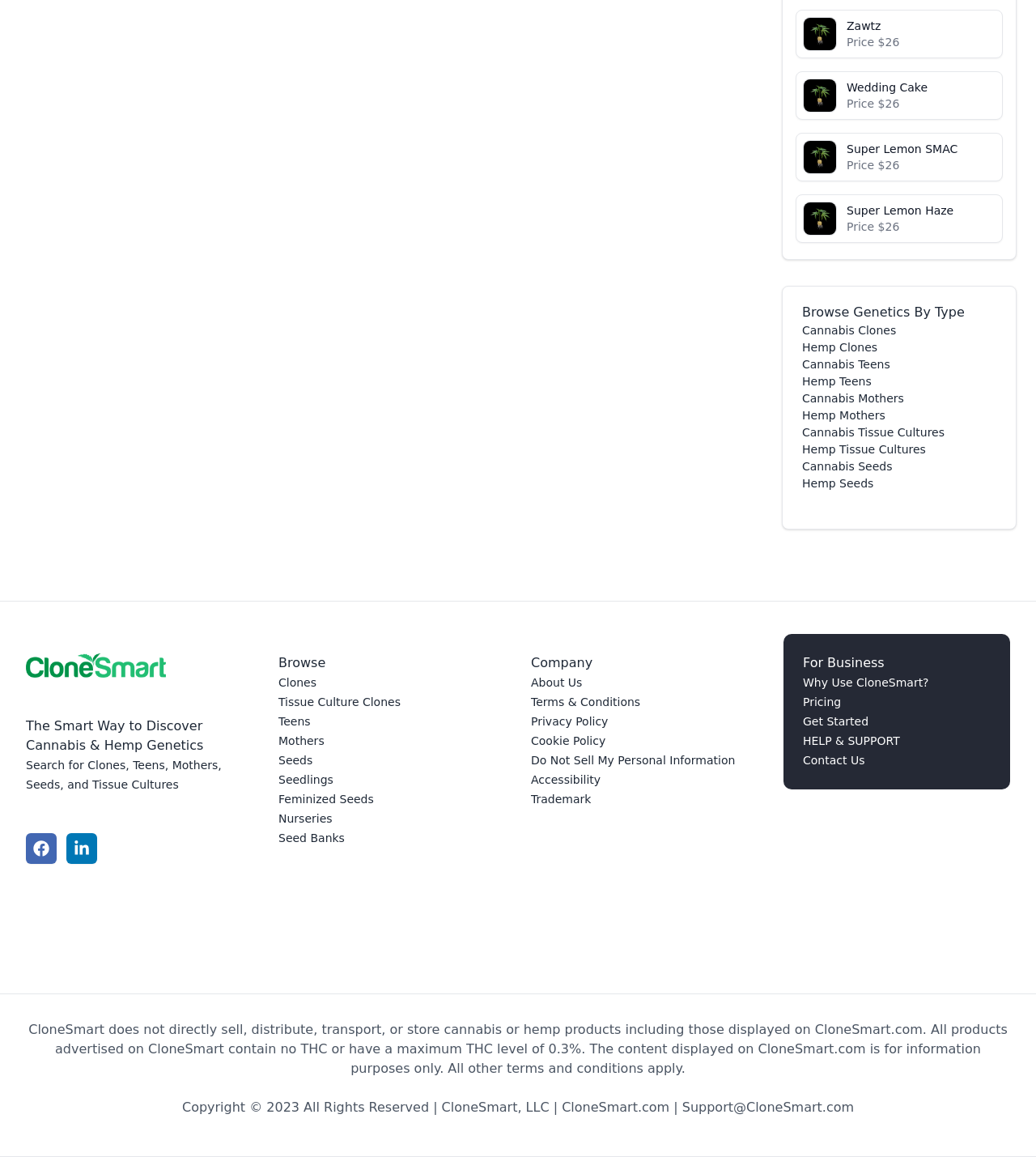What is the price of Zawtz?
Please answer the question with a detailed and comprehensive explanation.

The price of Zawtz is mentioned in the link 'Zawtz Price $26' which is located at the top of the webpage, indicating that the price of Zawtz is $26.